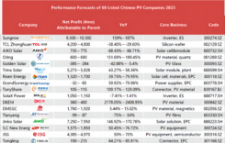Who is the target audience for this information?
Refer to the image and provide a detailed answer to the question.

The information presented in the table is likely aimed at investors, industry analysts, and stakeholders within the solar energy sector, providing a snapshot of expected financial performance and insights into the competitive landscape among Chinese PV manufacturers.